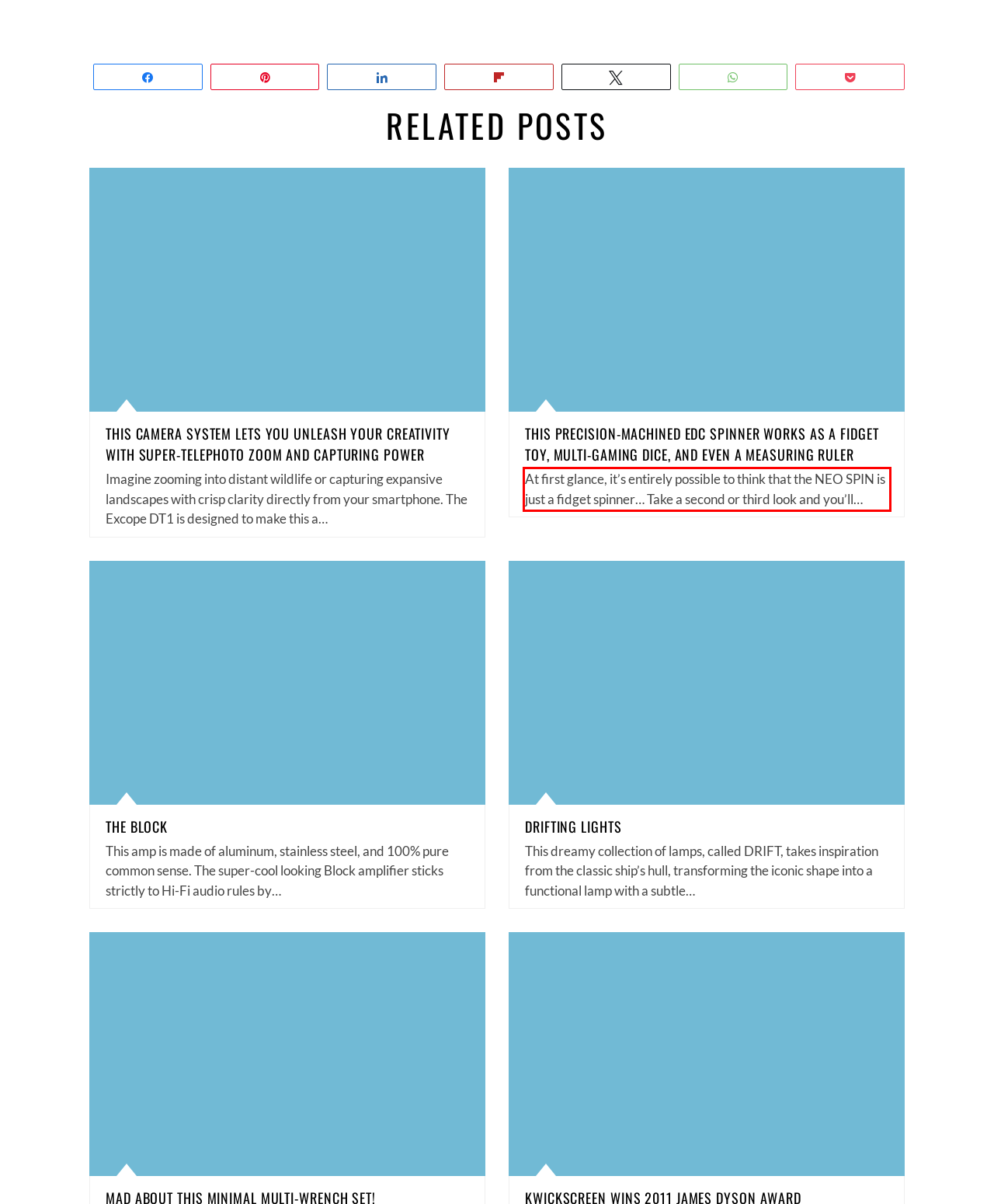Identify the text inside the red bounding box on the provided webpage screenshot by performing OCR.

At first glance, it’s entirely possible to think that the NEO SPIN is just a fidget spinner… Take a second or third look and you’ll…